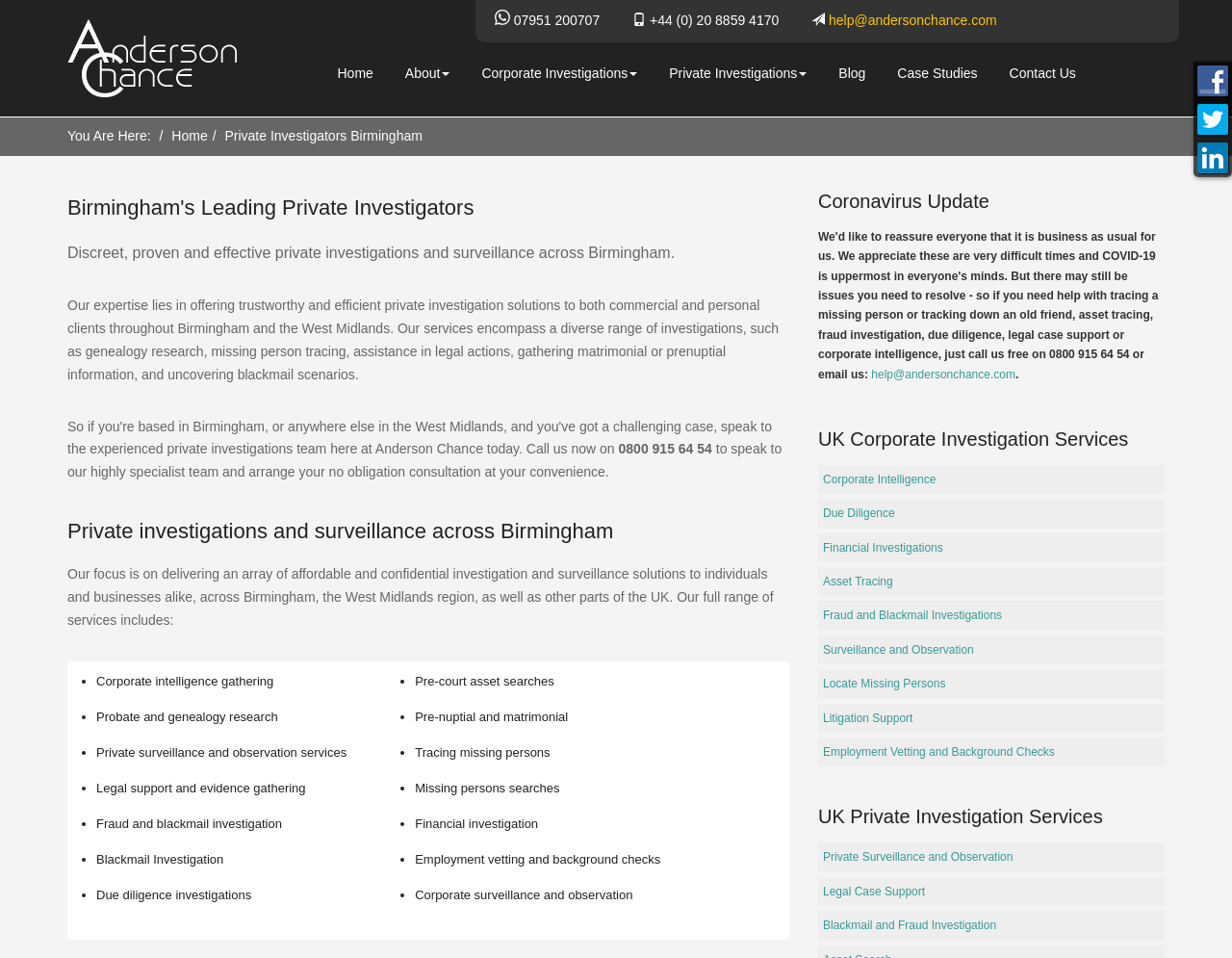What is the focus of their investigation services?
Based on the image, answer the question with as much detail as possible.

The focus of their investigation services is mentioned in the static text element 'Our focus is on delivering an array of affordable and confidential investigation and surveillance solutions to individuals and businesses alike, across Birmingham, the West Midlands region, as well as other parts of the UK'.